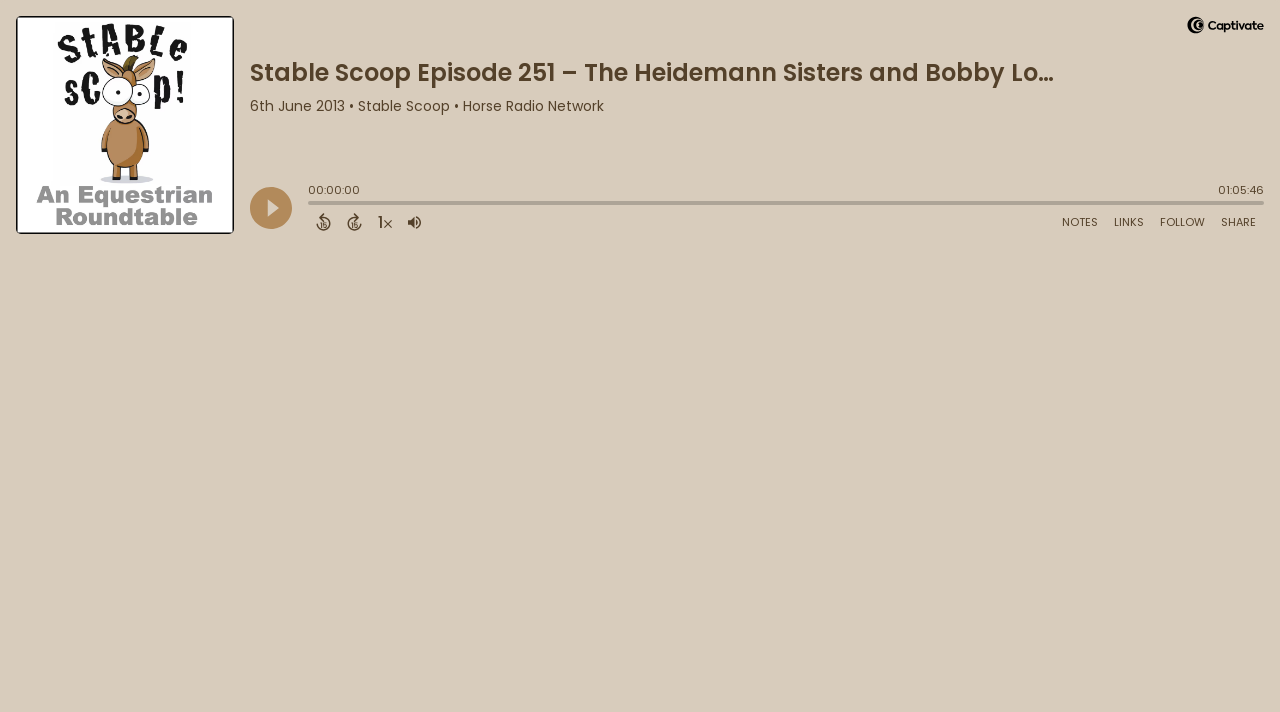Provide the bounding box coordinates of the HTML element this sentence describes: "Share". The bounding box coordinates consist of four float numbers between 0 and 1, i.e., [left, top, right, bottom].

[0.948, 0.295, 0.988, 0.329]